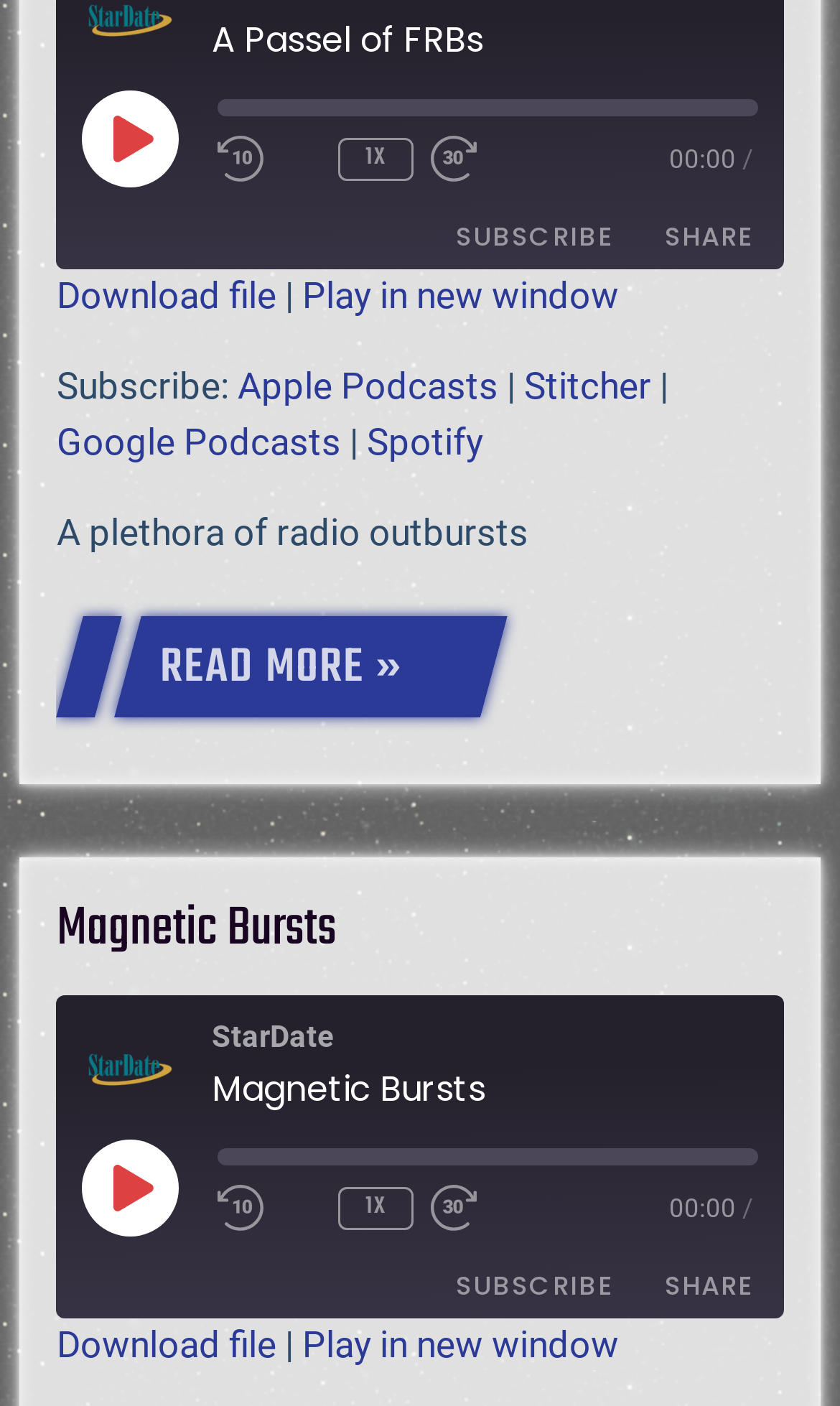Find and provide the bounding box coordinates for the UI element described with: "Stitcher".

[0.624, 0.26, 0.775, 0.29]